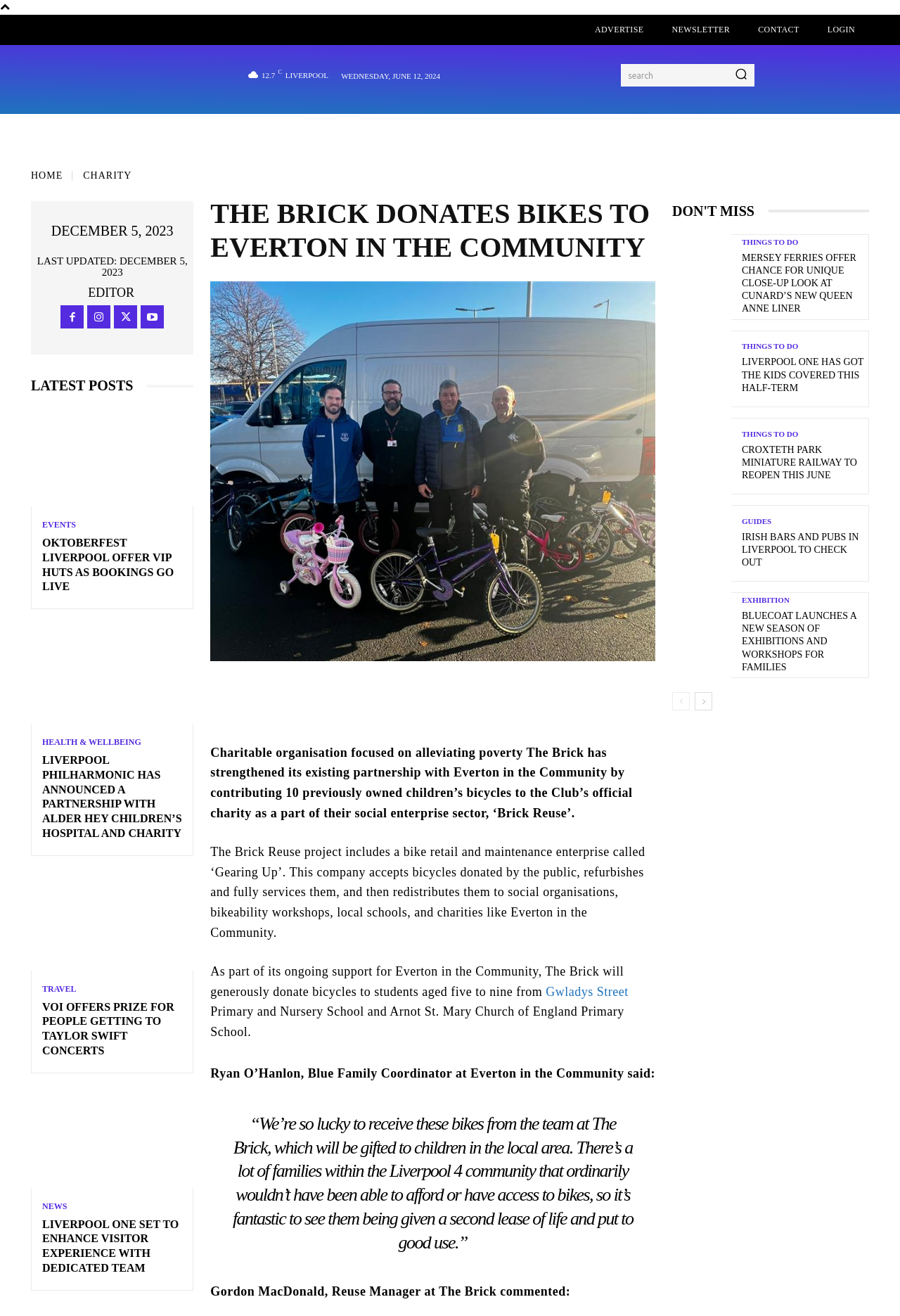Provide the bounding box coordinates for the UI element that is described by this text: "parent_node: search name="s" placeholder=""". The coordinates should be in the form of four float numbers between 0 and 1: [left, top, right, bottom].

[0.69, 0.048, 0.809, 0.066]